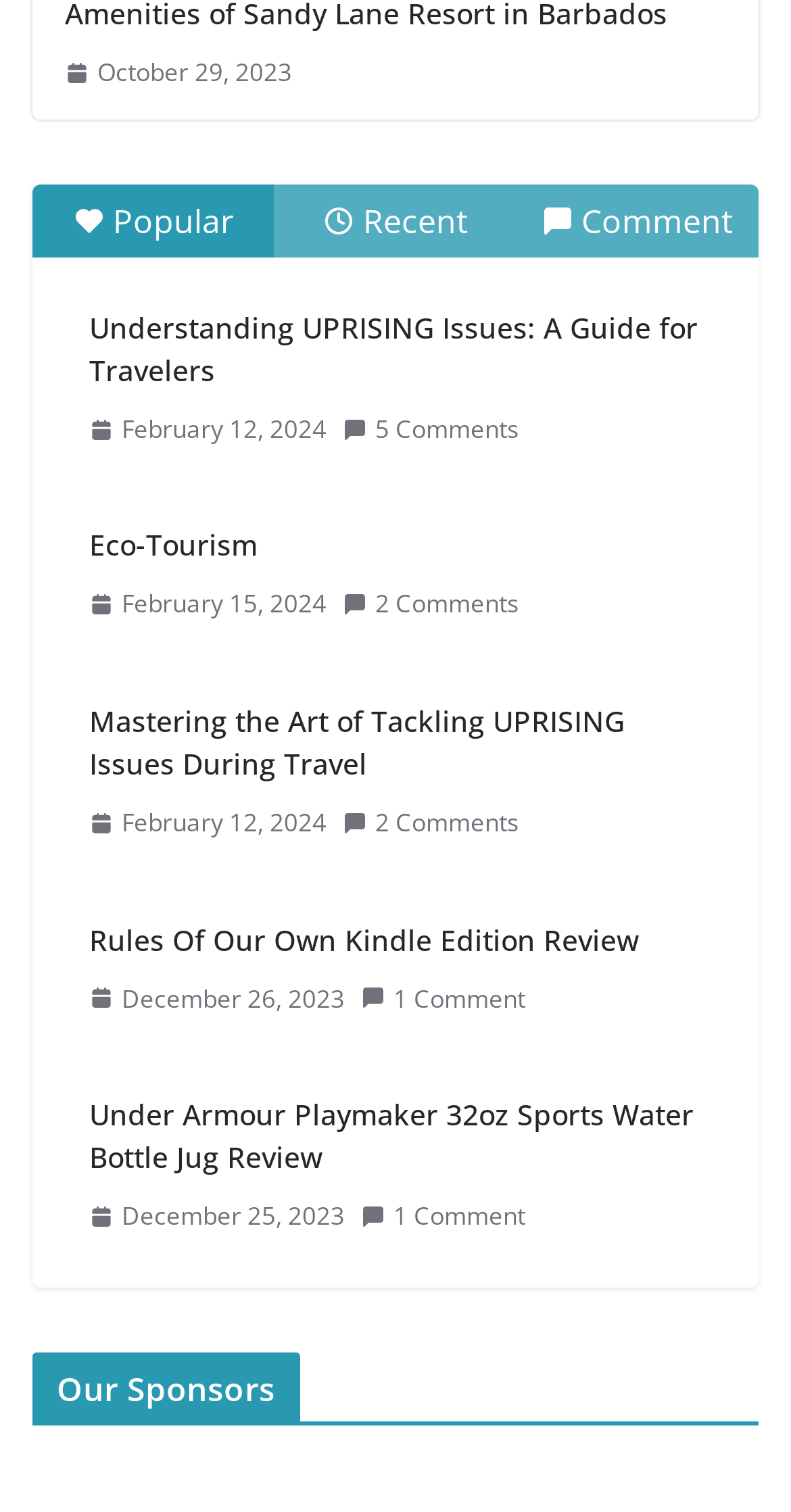Highlight the bounding box coordinates of the element you need to click to perform the following instruction: "Check 5 Comments."

[0.433, 0.269, 0.656, 0.298]